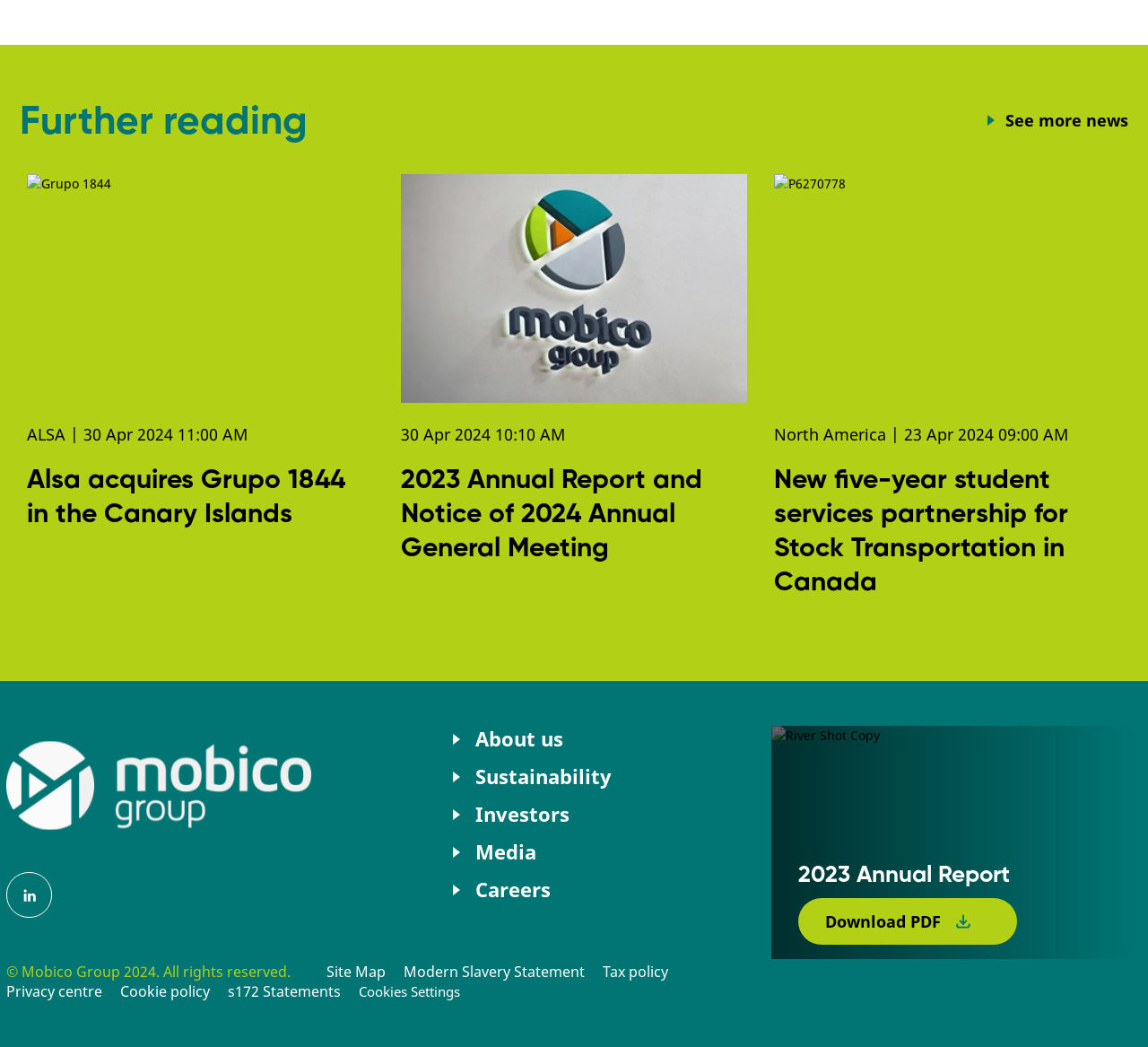Identify the bounding box coordinates of the specific part of the webpage to click to complete this instruction: "Visit About us page".

[0.414, 0.693, 0.49, 0.718]